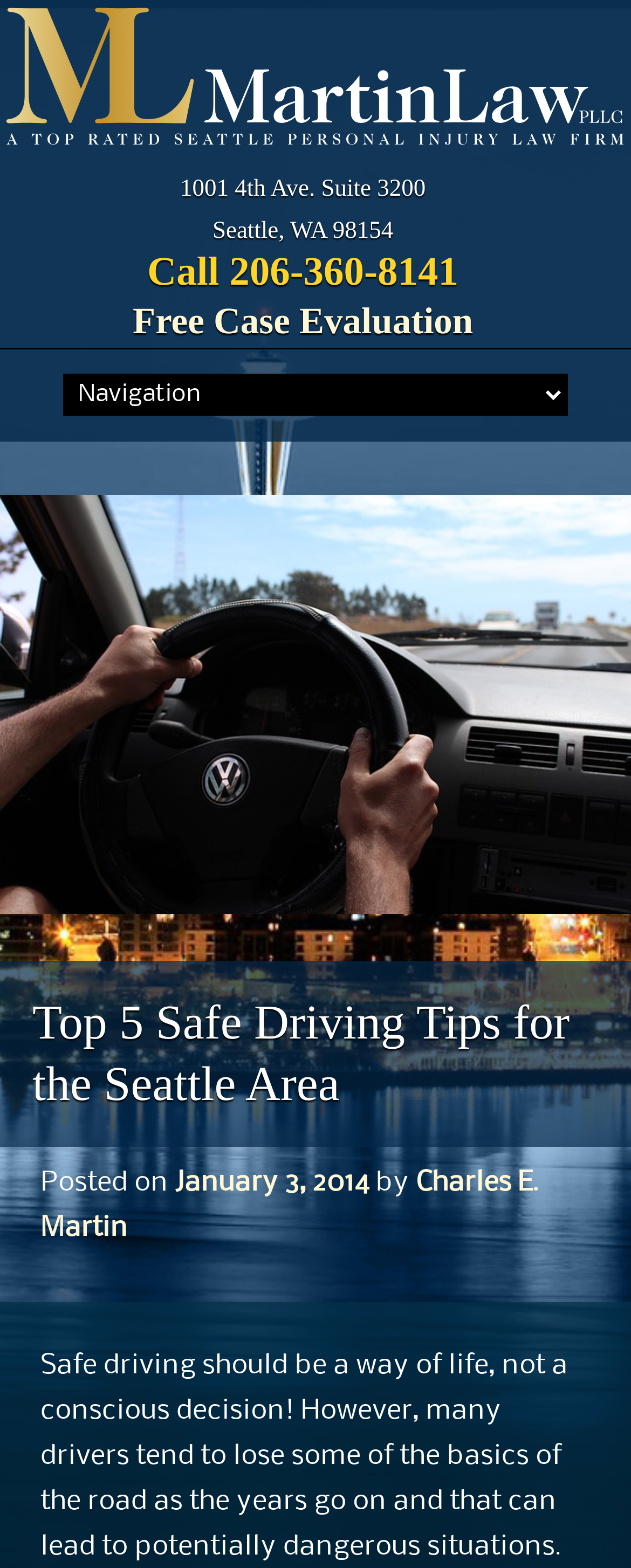Answer the question in a single word or phrase:
What is the name of the law office?

Martin Law